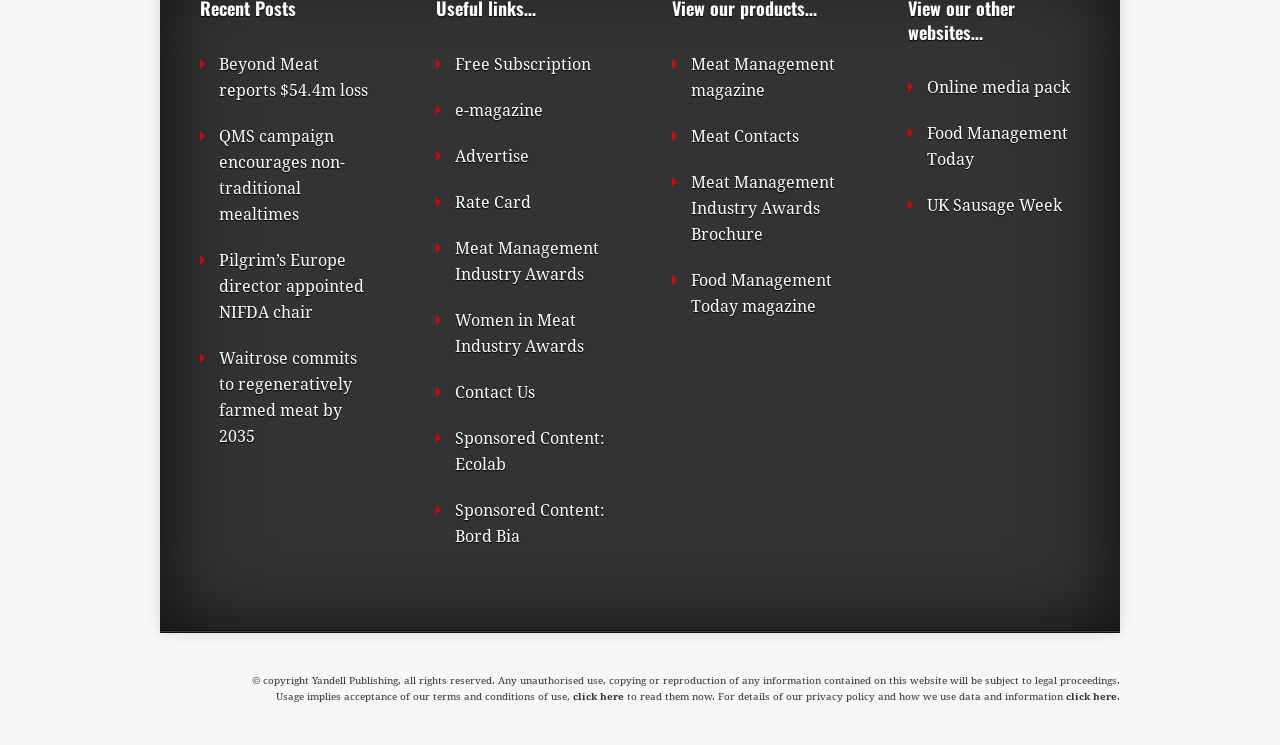Find the bounding box coordinates of the area that needs to be clicked in order to achieve the following instruction: "Go to the Home page". The coordinates should be specified as four float numbers between 0 and 1, i.e., [left, top, right, bottom].

None